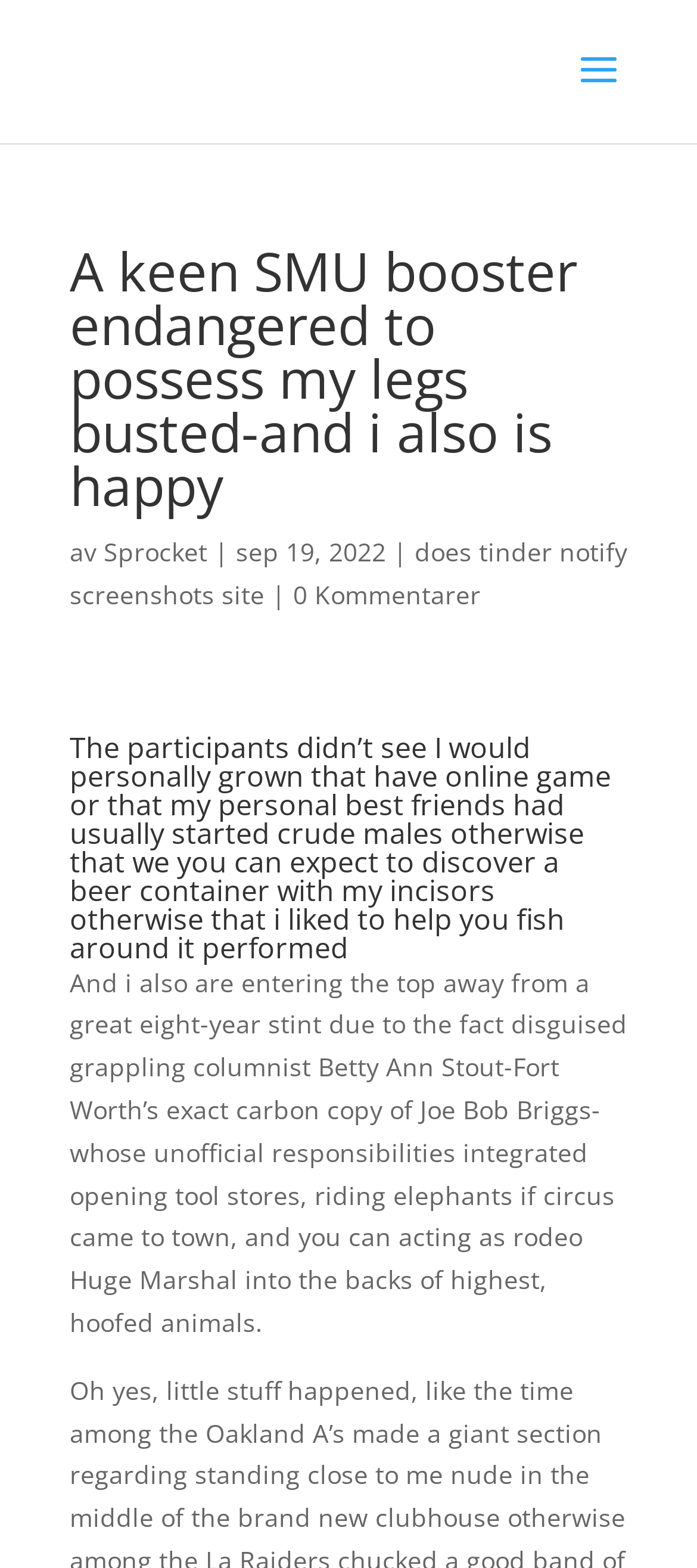Construct a thorough caption encompassing all aspects of the webpage.

The webpage appears to be a blog post or article with a heading that reads "A keen SMU booster endangered to possess my legs busted-and i also is happy" at the top left of the page. Below the heading, there is a line of text that includes the author's name "Sprocket" and the date "sep 19, 2022" at the top right.

The main content of the page is divided into two sections. The first section is a paragraph of text that describes the author's experience with online gaming and their friends. This section is located below the author's name and date.

The second section is another paragraph of text that appears to be a humorous and lighthearted anecdote about the author's past life as a columnist, including their unofficial responsibilities such as opening tool stores and riding elephants. This section is located below the first paragraph.

There are also two links on the page, one that reads "does tinder notify screenshots site" and another that reads "0 Kommentarer", which is likely a comment section. The links are positioned below the author's name and date, and to the right of the first paragraph, respectively.